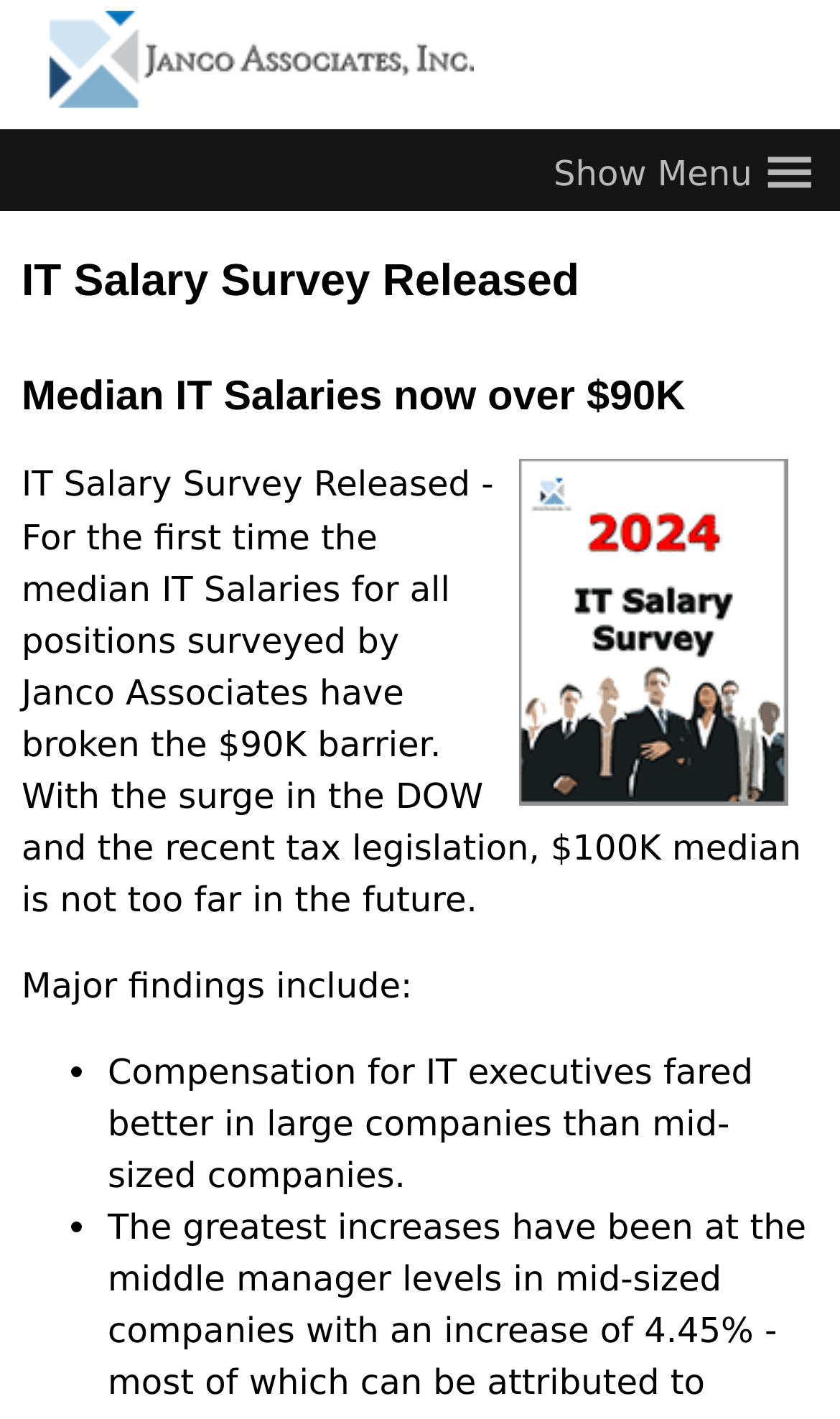Generate a comprehensive description of the contents of the webpage.

The webpage is about the 2018 IT Salary Survey, with a focus on the median IT salaries surpassing $90,000. At the top left of the page, there is a link to "Security job descriptions infrastructure cio salary survey" accompanied by a small image. On the top right, there is a "Show Menu" link.

The main content of the page is divided into sections. The first section has a heading "IT Salary Survey Released" followed by a subheading "Median IT Salaries now over $90K". Below this, there is a large image related to the IT Salary Survey. 

The next section provides a brief summary of the survey, stating that the median IT salaries have broken the $90,000 barrier for the first time, and that $100,000 median is not too far in the future. This section also highlights the major findings of the survey, which include compensation for IT executives faring better in large companies than mid-sized companies. These findings are presented in a bulleted list.